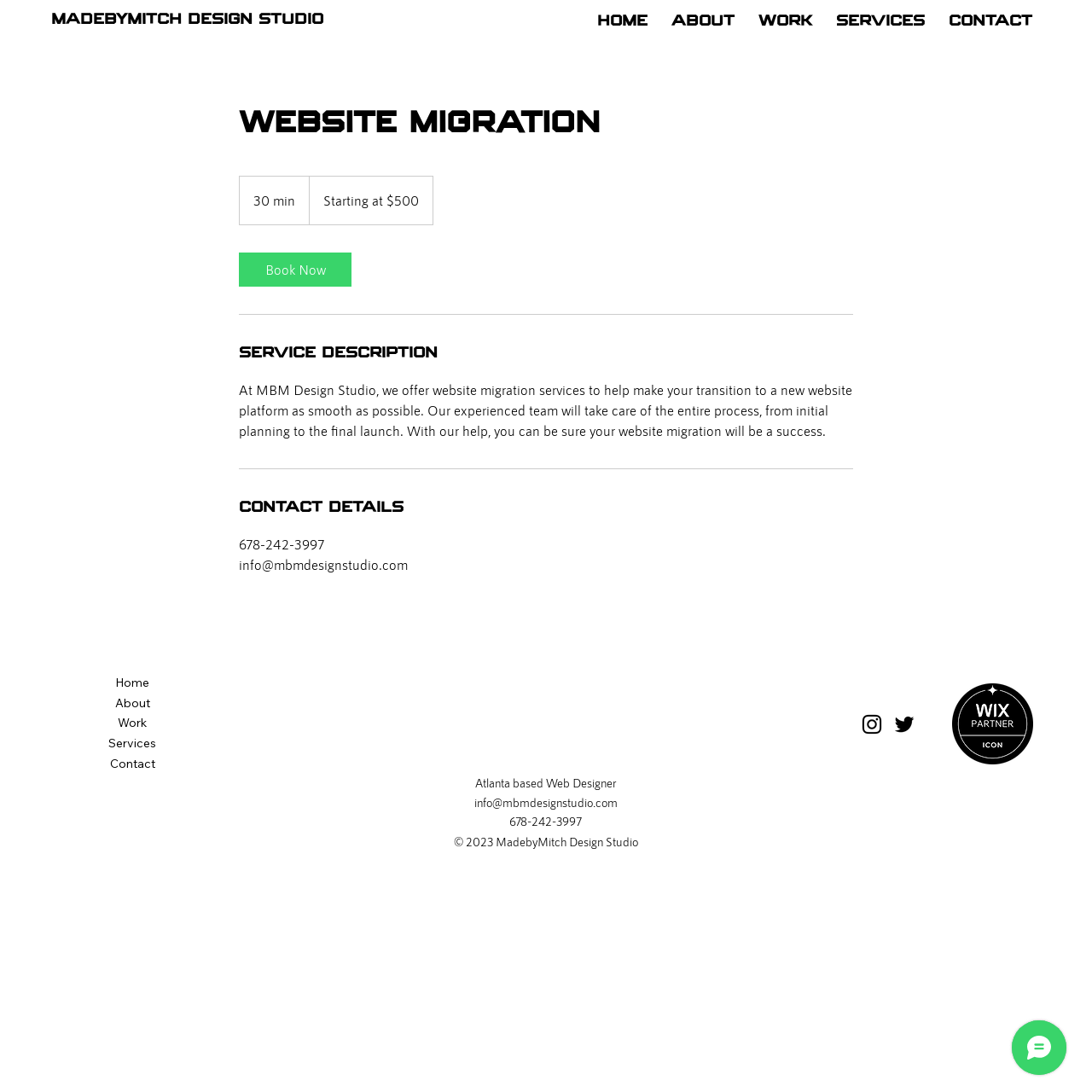Can you identify the bounding box coordinates of the clickable region needed to carry out this instruction: 'Click the 'Book Now' button'? The coordinates should be four float numbers within the range of 0 to 1, stated as [left, top, right, bottom].

[0.219, 0.231, 0.322, 0.262]